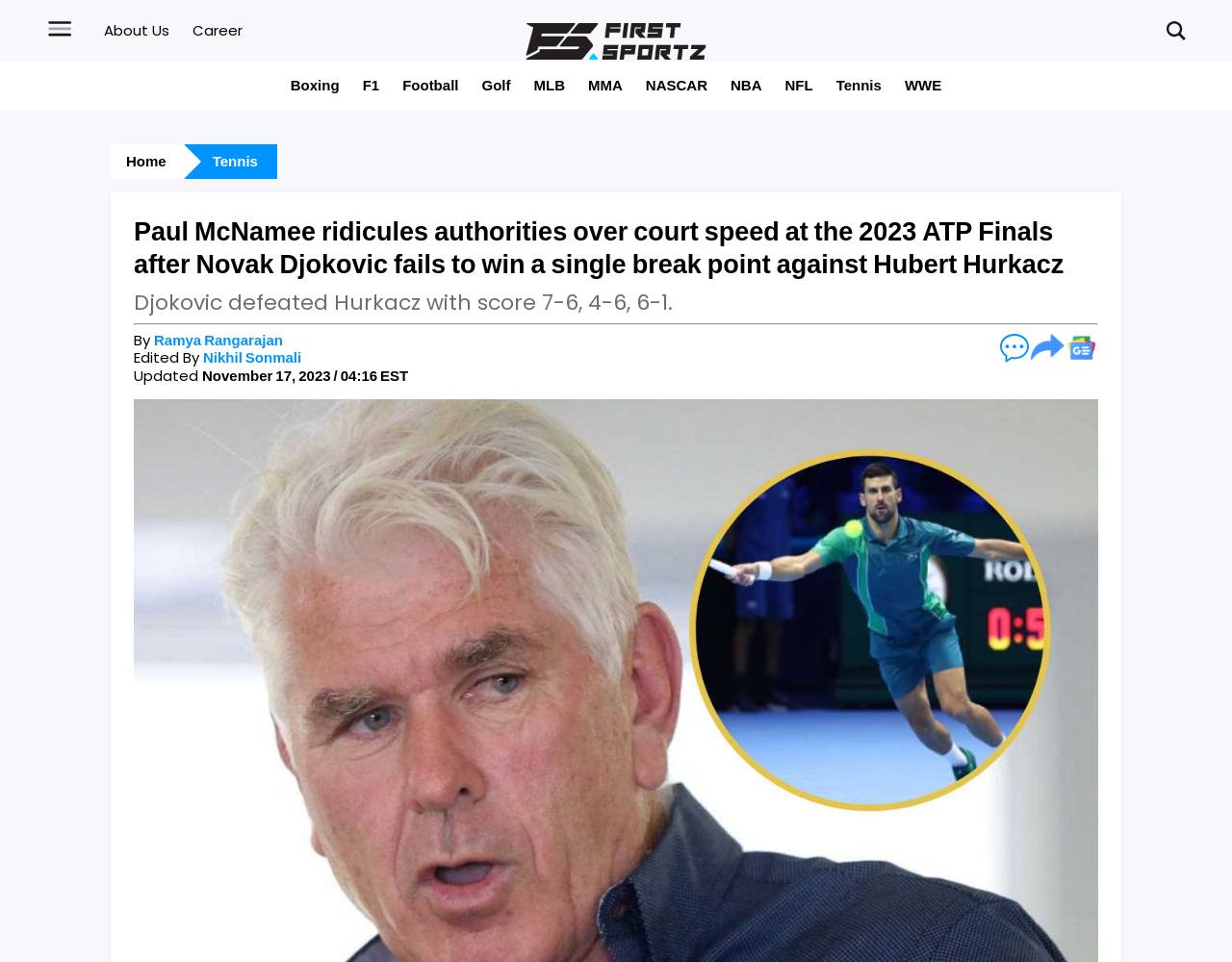Based on the element description "Career", predict the bounding box coordinates of the UI element.

[0.156, 0.021, 0.197, 0.042]